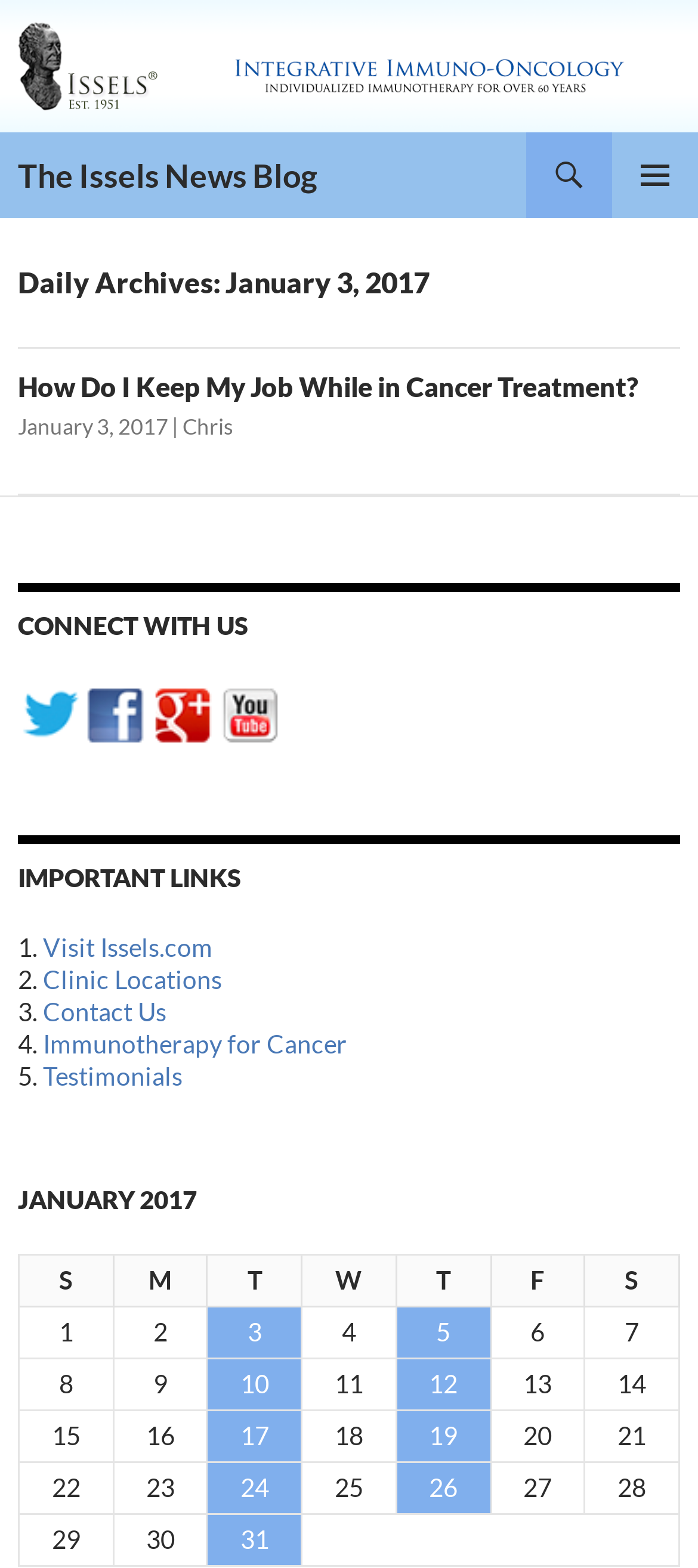Extract the text of the main heading from the webpage.

The Issels News Blog